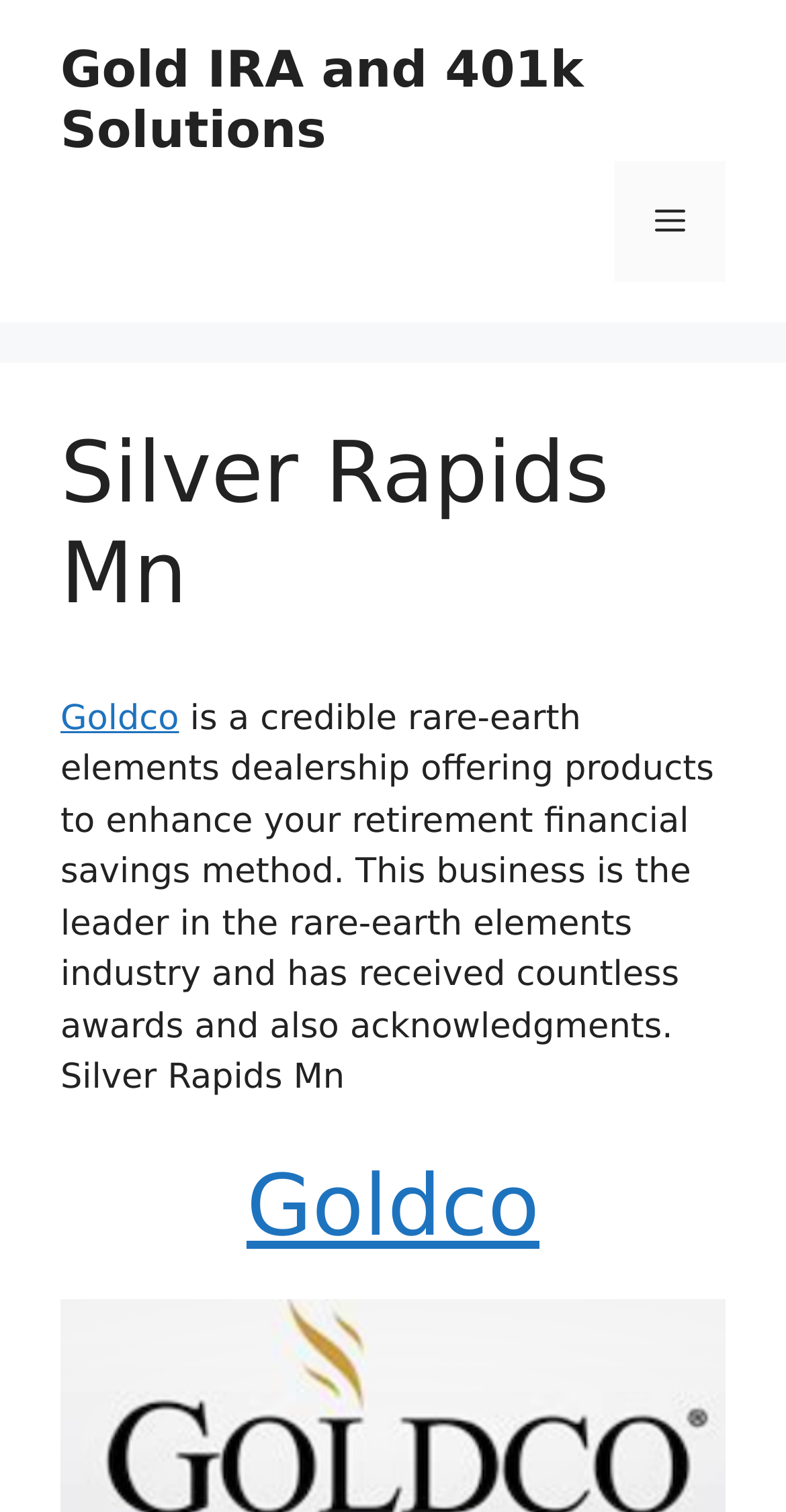Using the details in the image, give a detailed response to the question below:
What is the purpose of the company?

The purpose of the company can be inferred from the StaticText 'is a credible rare-earth elements dealership offering products to enhance your retirement financial savings method.' with bounding box coordinates [0.077, 0.462, 0.908, 0.726].